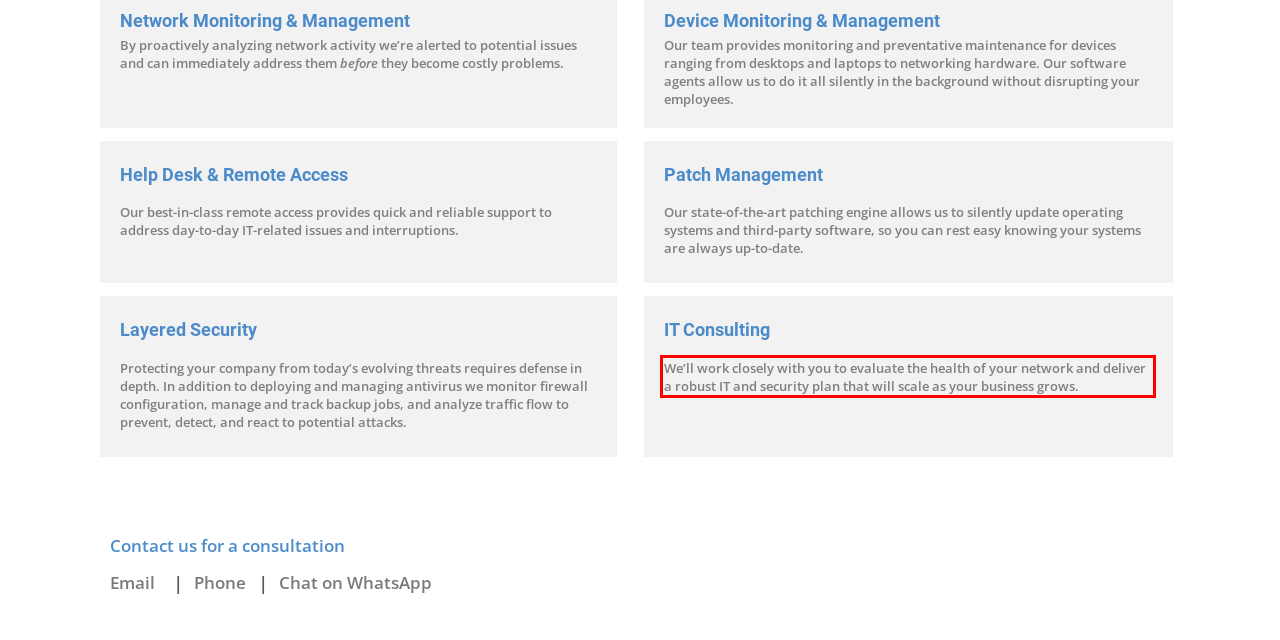There is a screenshot of a webpage with a red bounding box around a UI element. Please use OCR to extract the text within the red bounding box.

We’ll work closely with you to evaluate the health of your network and deliver a robust IT and security plan that will scale as your business grows.